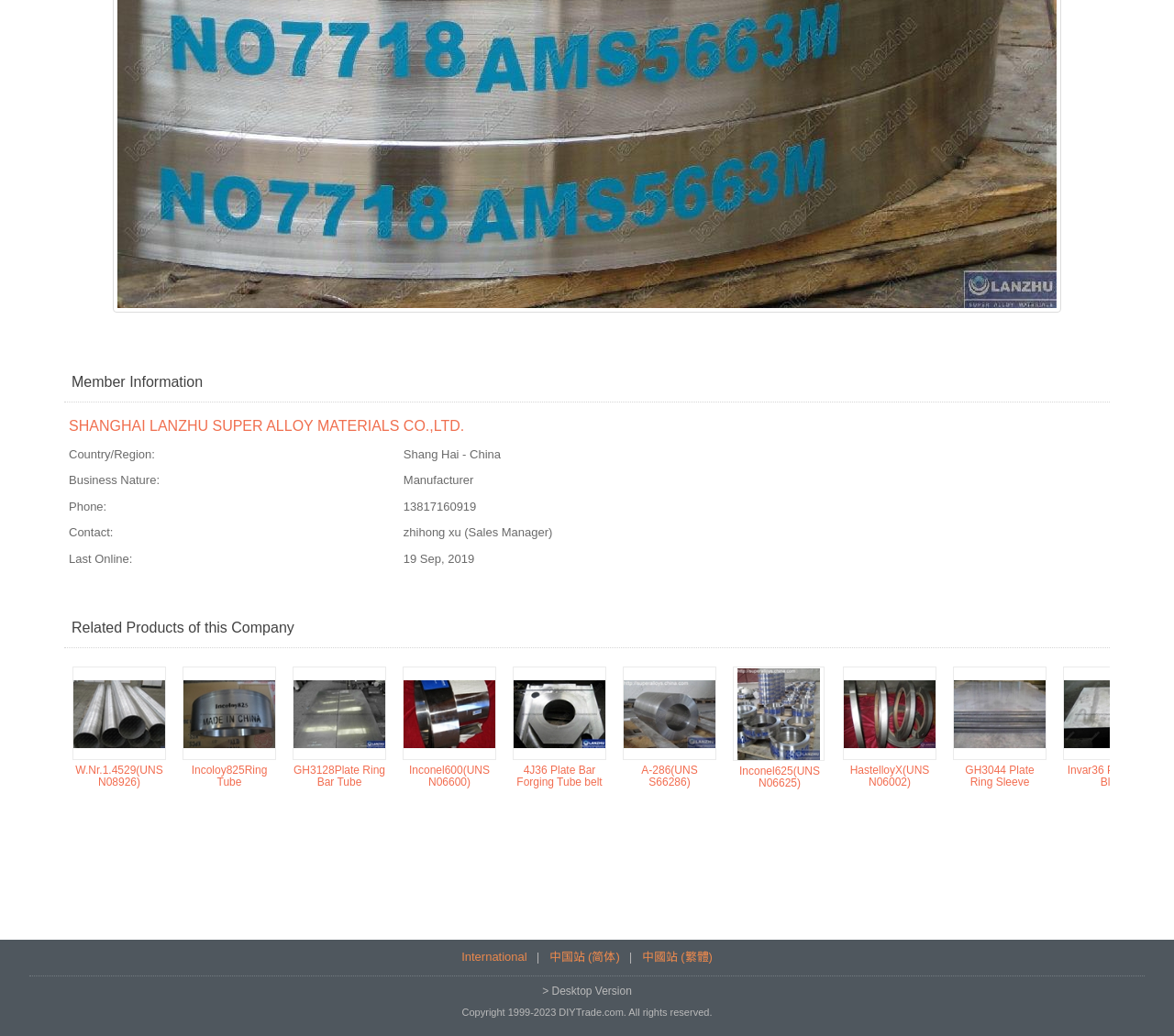What is the last online date of the contact person?
Craft a detailed and extensive response to the question.

I looked at the table with the heading 'Member Information' and found the last online date of the contact person in the fifth row, which is '19 Sep, 2019'.